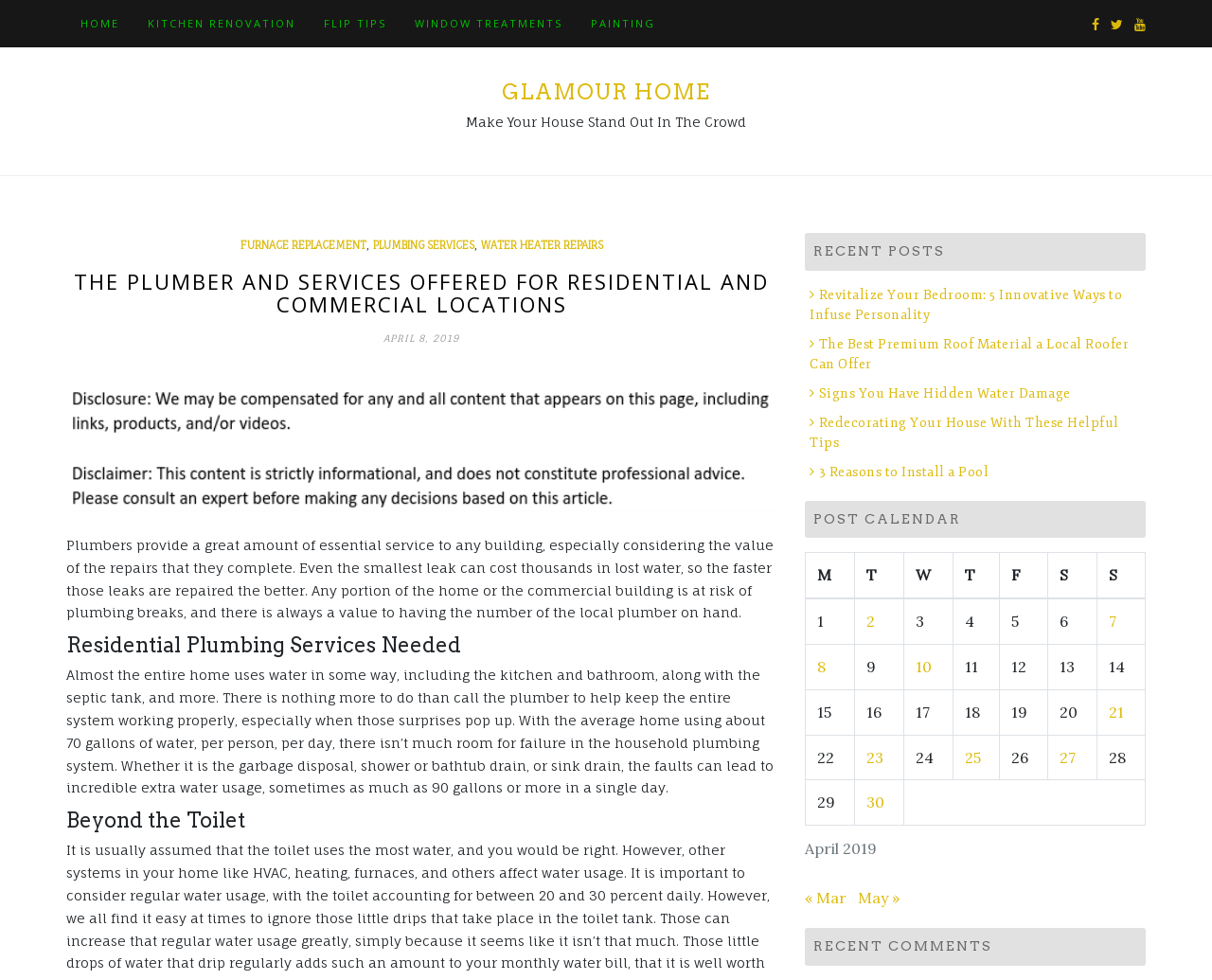Please identify the bounding box coordinates of the element I should click to complete this instruction: 'View recent posts'. The coordinates should be given as four float numbers between 0 and 1, like this: [left, top, right, bottom].

[0.664, 0.238, 0.945, 0.276]